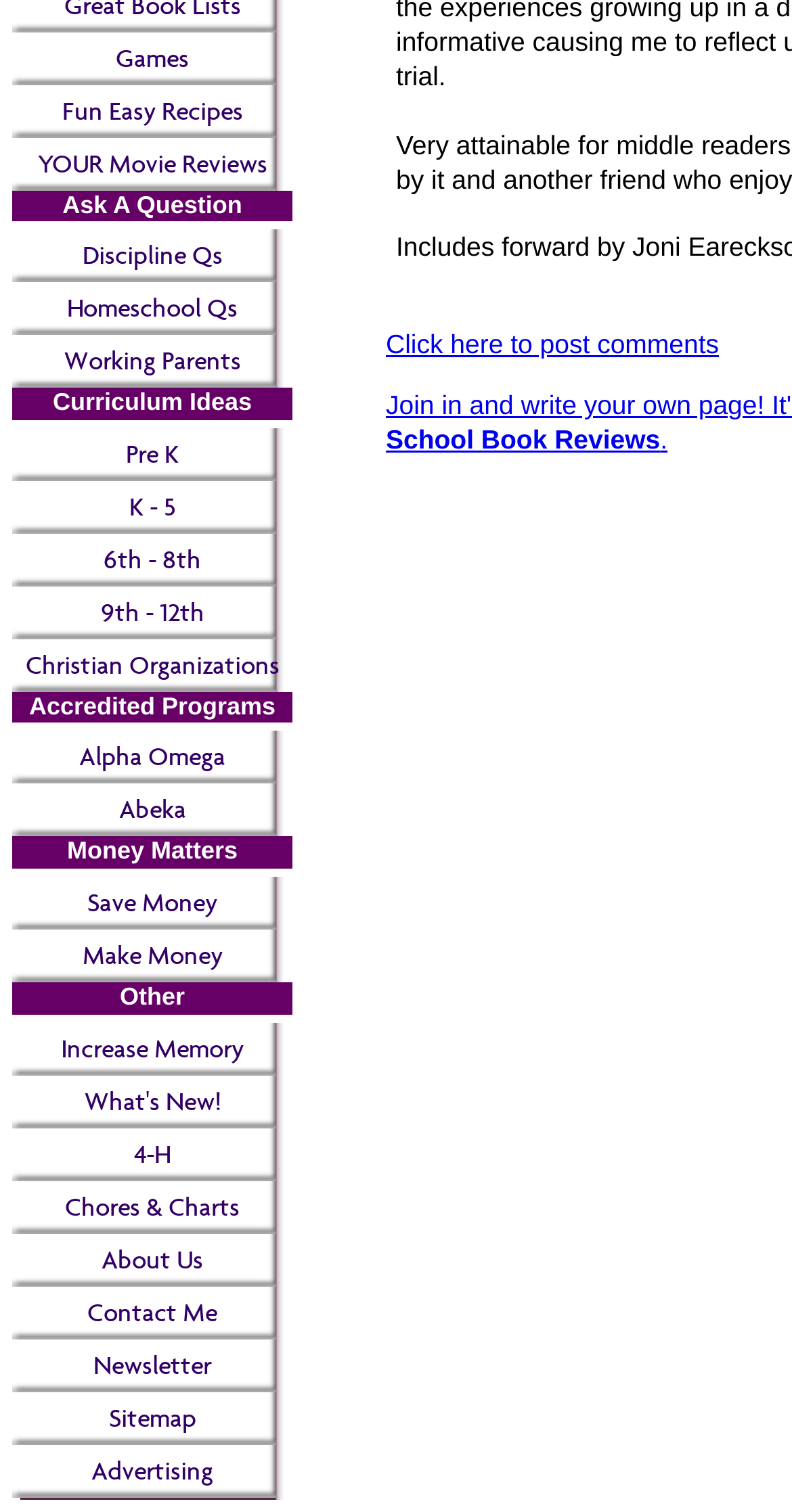From the webpage screenshot, predict the bounding box of the UI element that matches this description: "Click here to post comments".

[0.487, 0.218, 0.908, 0.238]